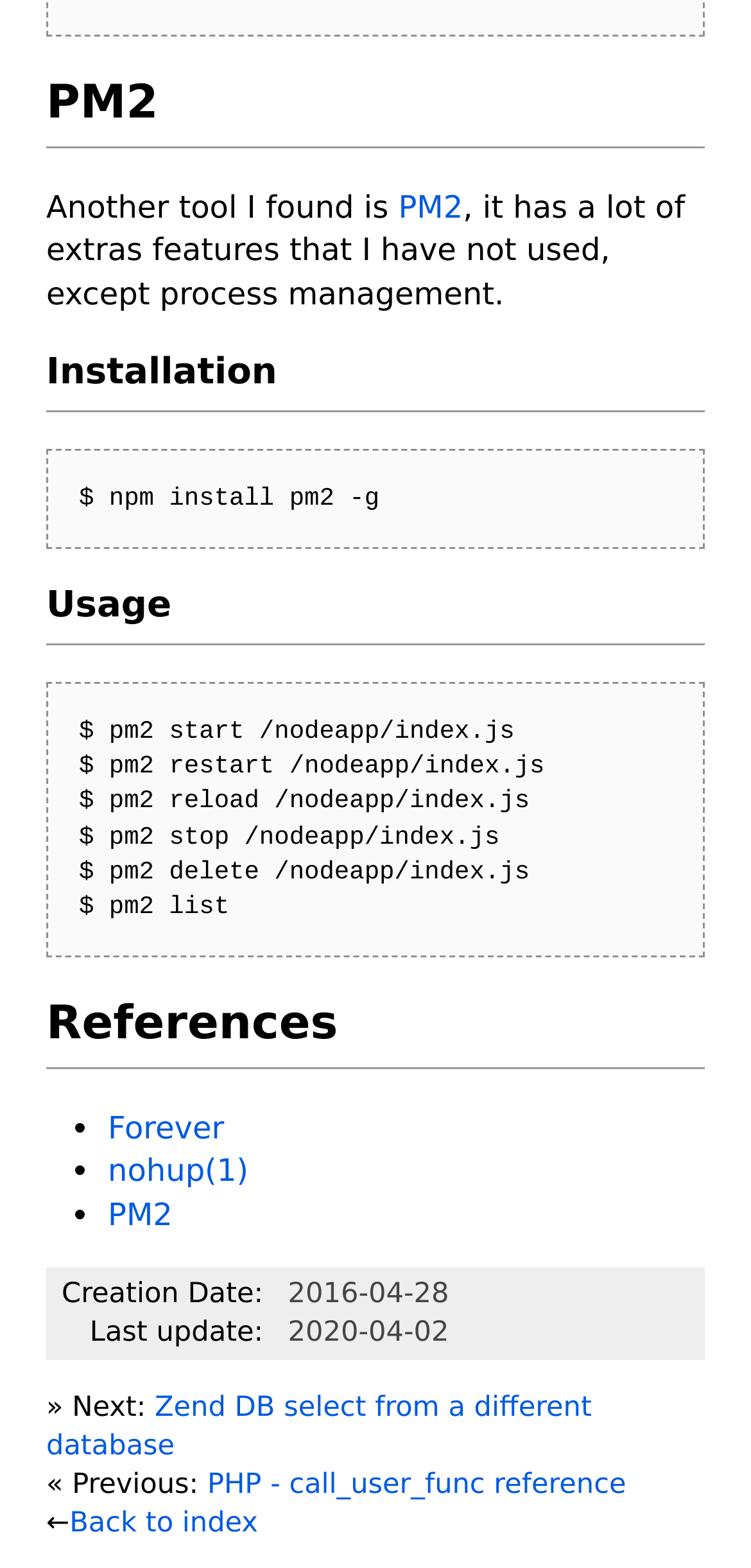Using the format (top-left x, top-left y, bottom-right x, bottom-right y), provide the bounding box coordinates for the described UI element. All values should be floating point numbers between 0 and 1: Deny

None